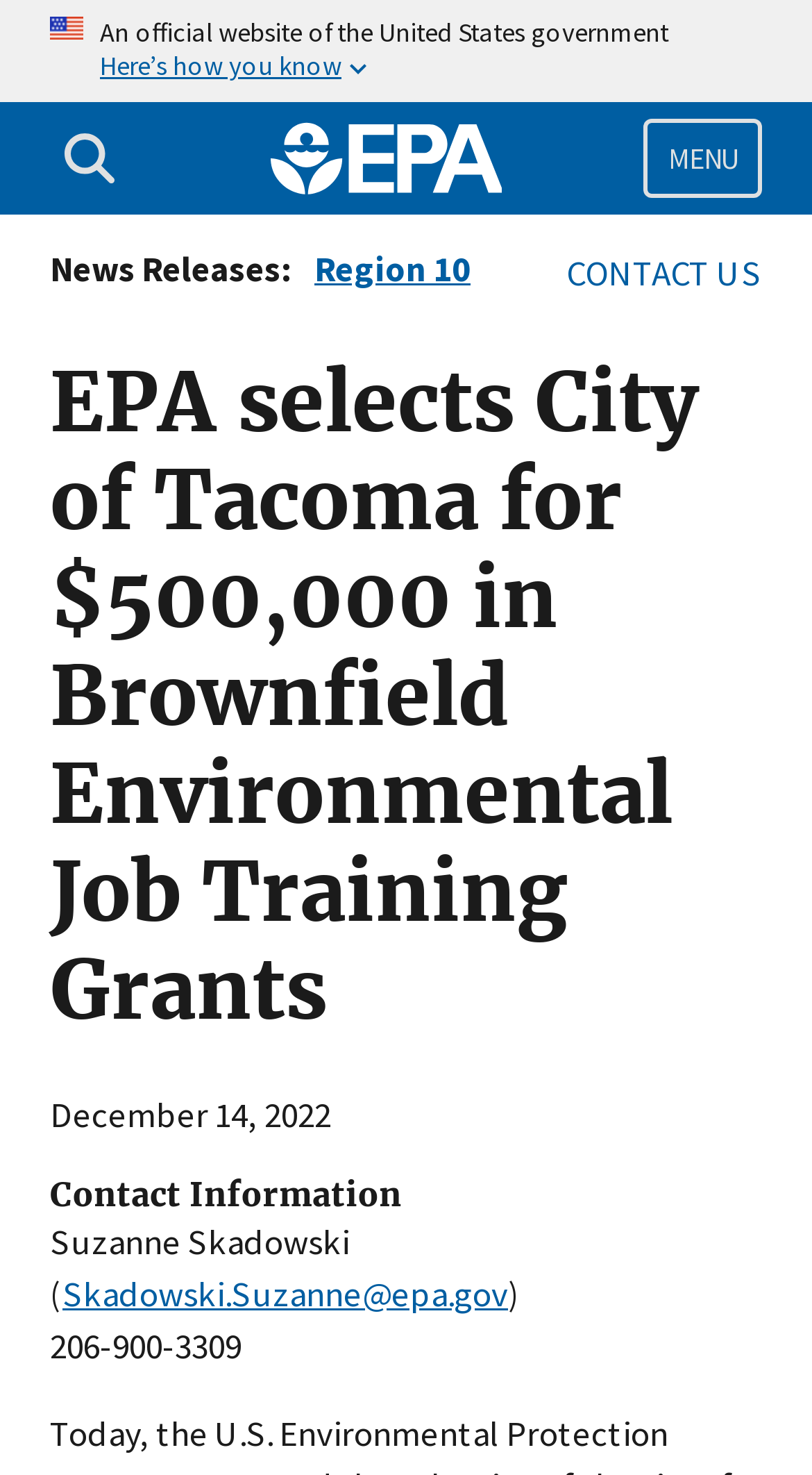What is the contact email of Suzanne Skadowski?
Please respond to the question with a detailed and well-explained answer.

I found the answer by looking at the contact information section, where it lists Suzanne Skadowski's email address as Skadowski.Suzanne@epa.gov.